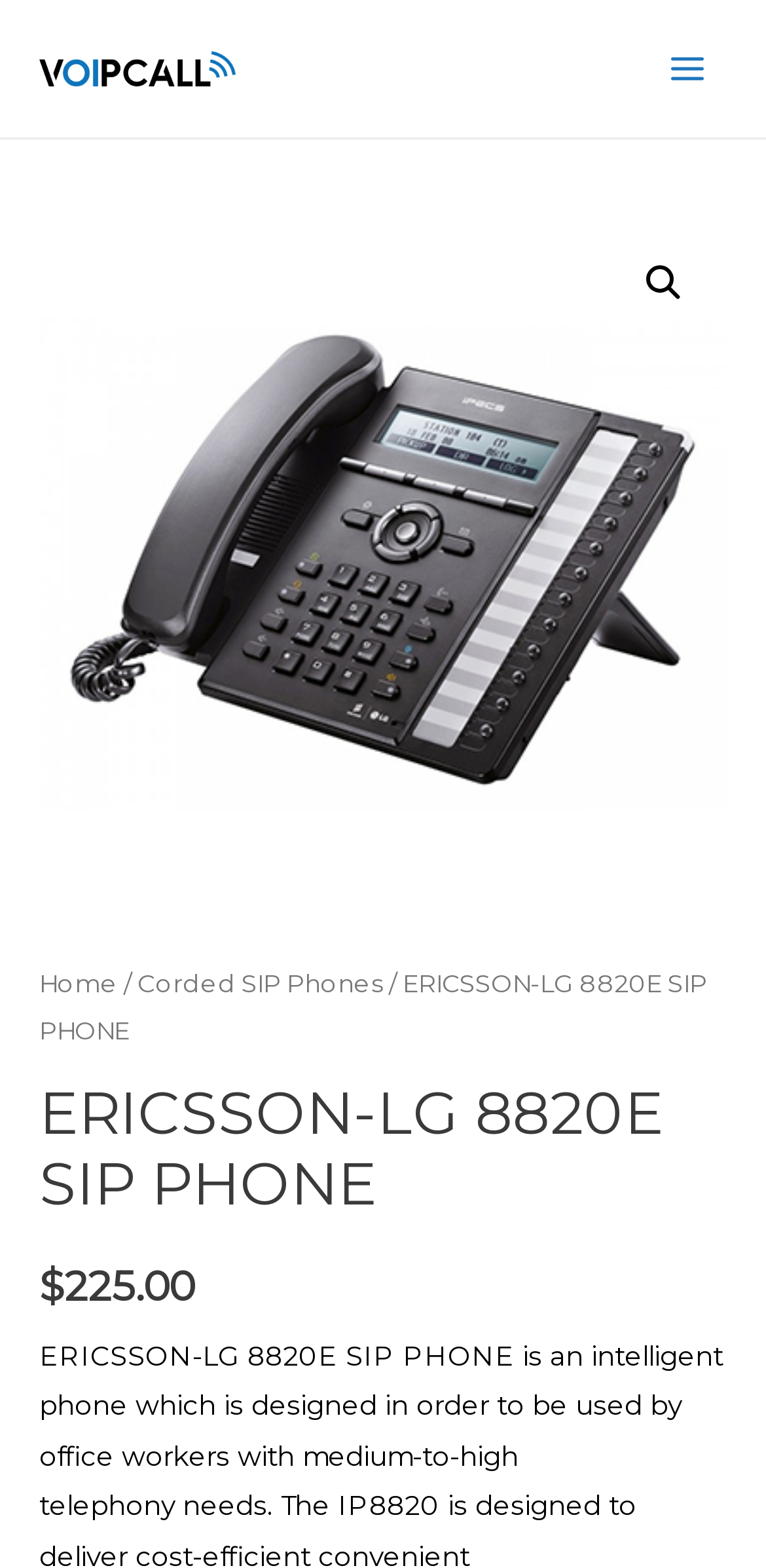What is the main heading of this webpage? Please extract and provide it.

ERICSSON-LG 8820E SIP PHONE